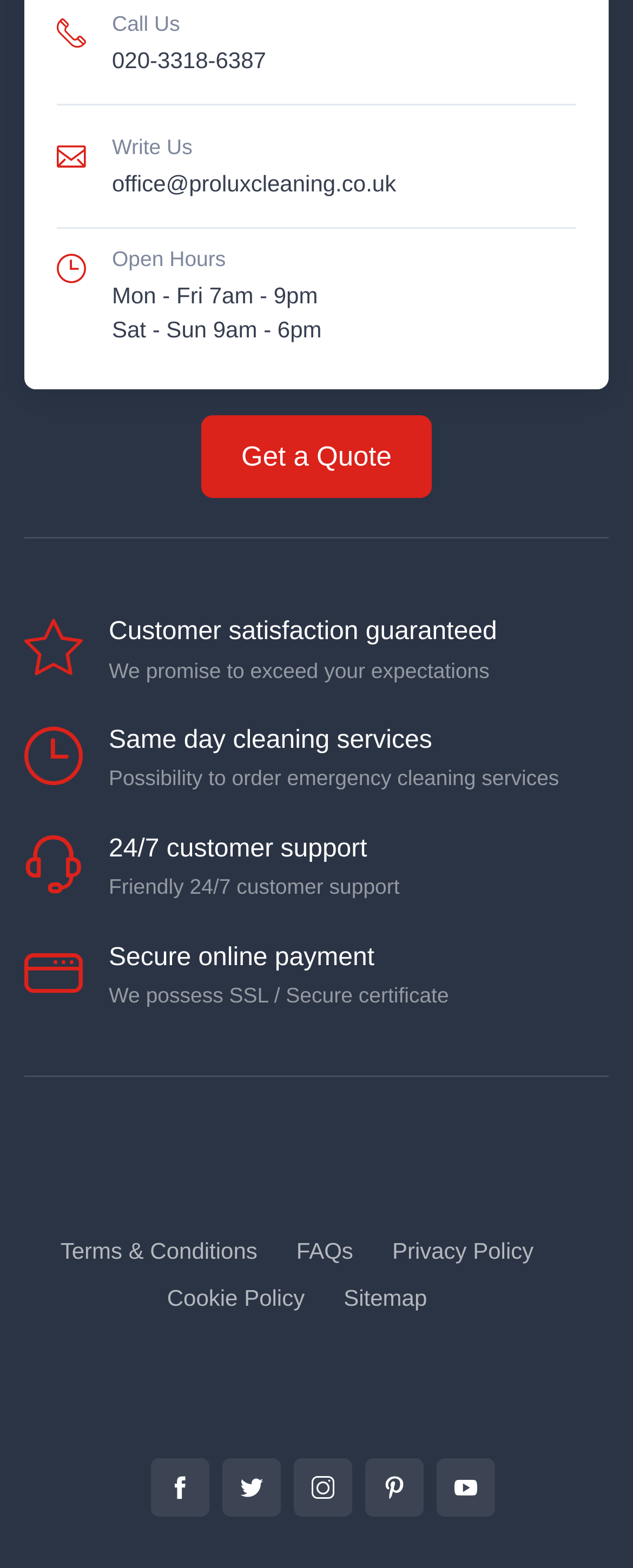How many types of customer support are mentioned?
Look at the image and respond with a single word or a short phrase.

2